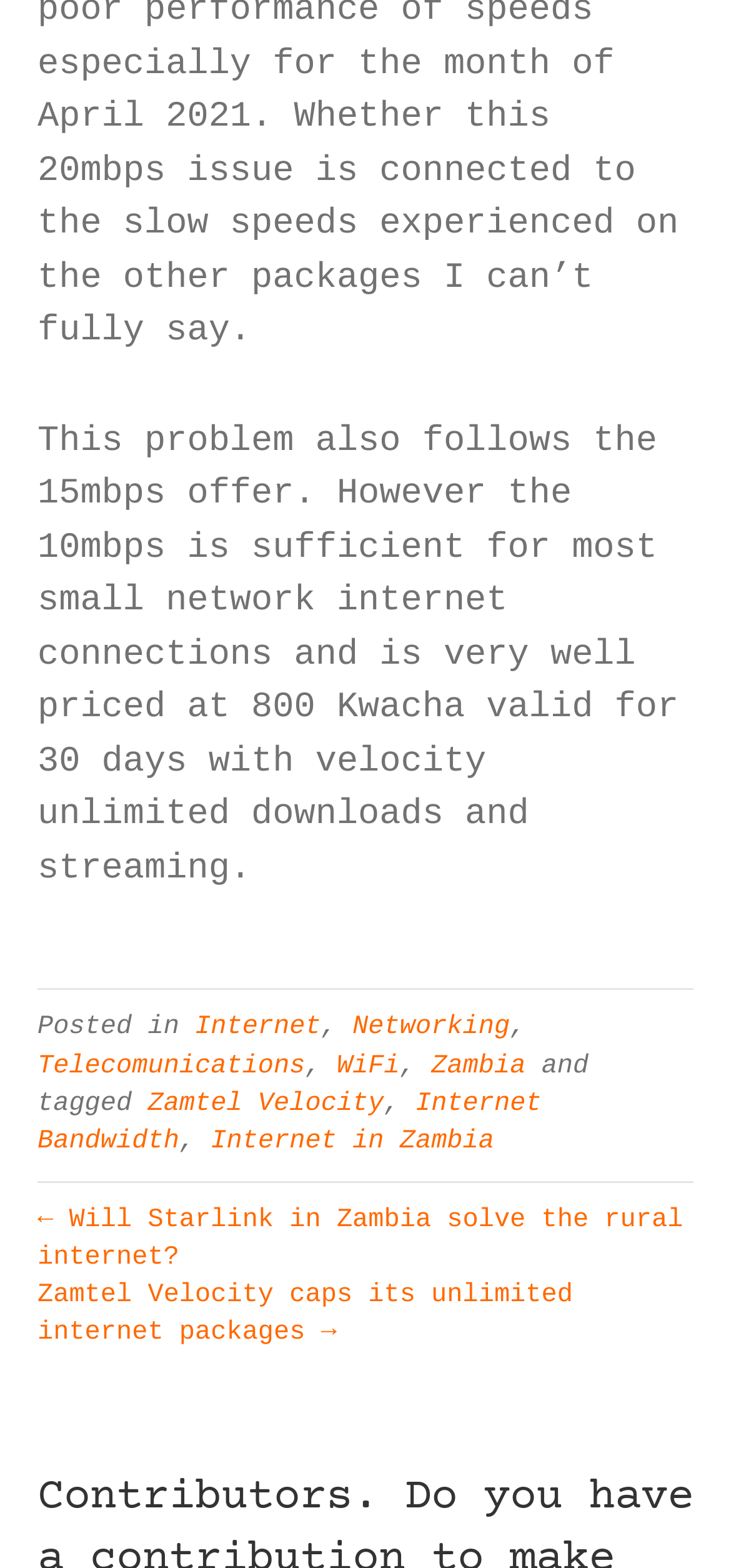What is the type of internet connection mentioned?
Look at the image and provide a short answer using one word or a phrase.

WiFi